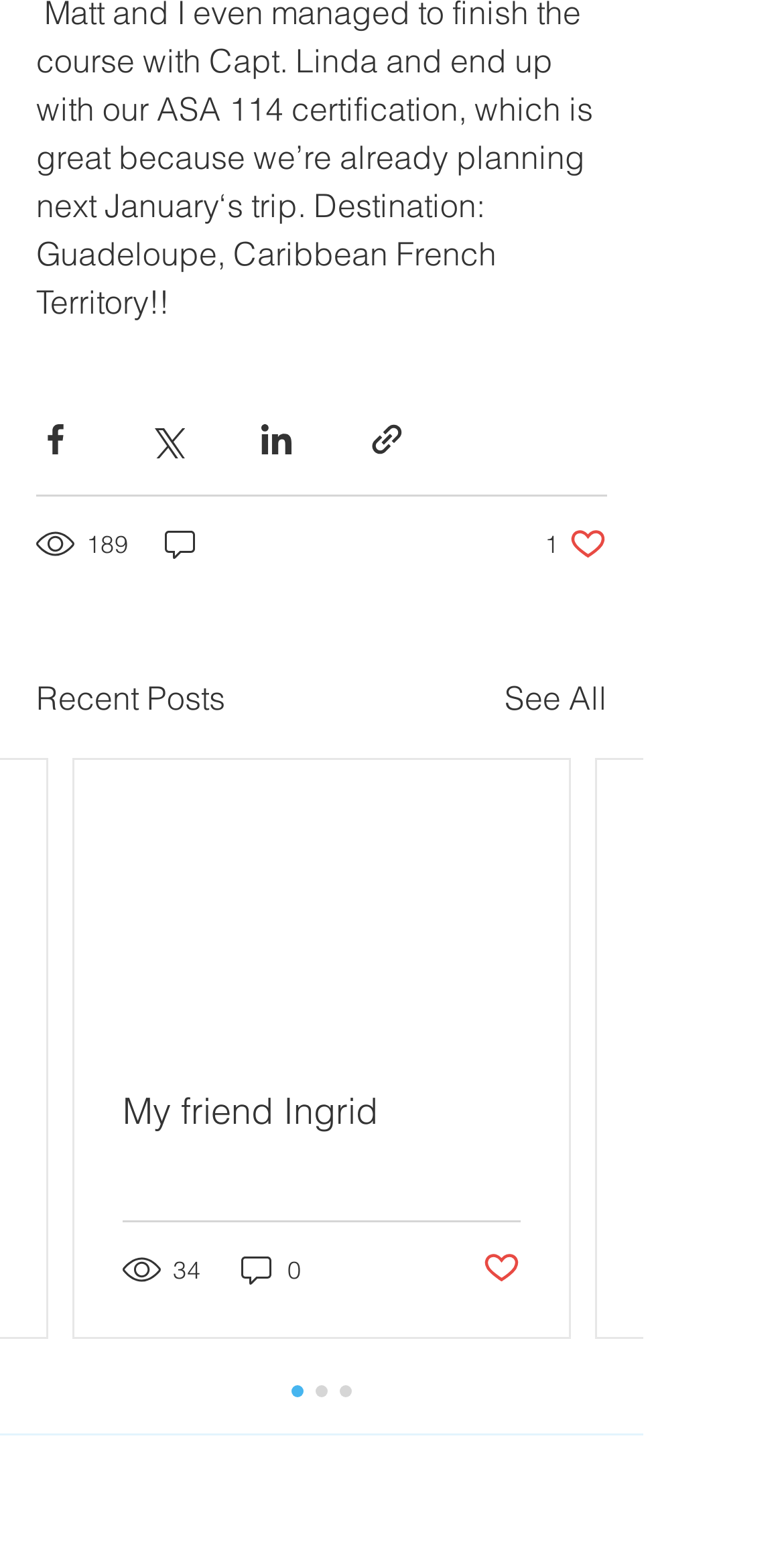Locate the bounding box coordinates of the clickable region to complete the following instruction: "See all recent posts."

[0.644, 0.437, 0.774, 0.468]